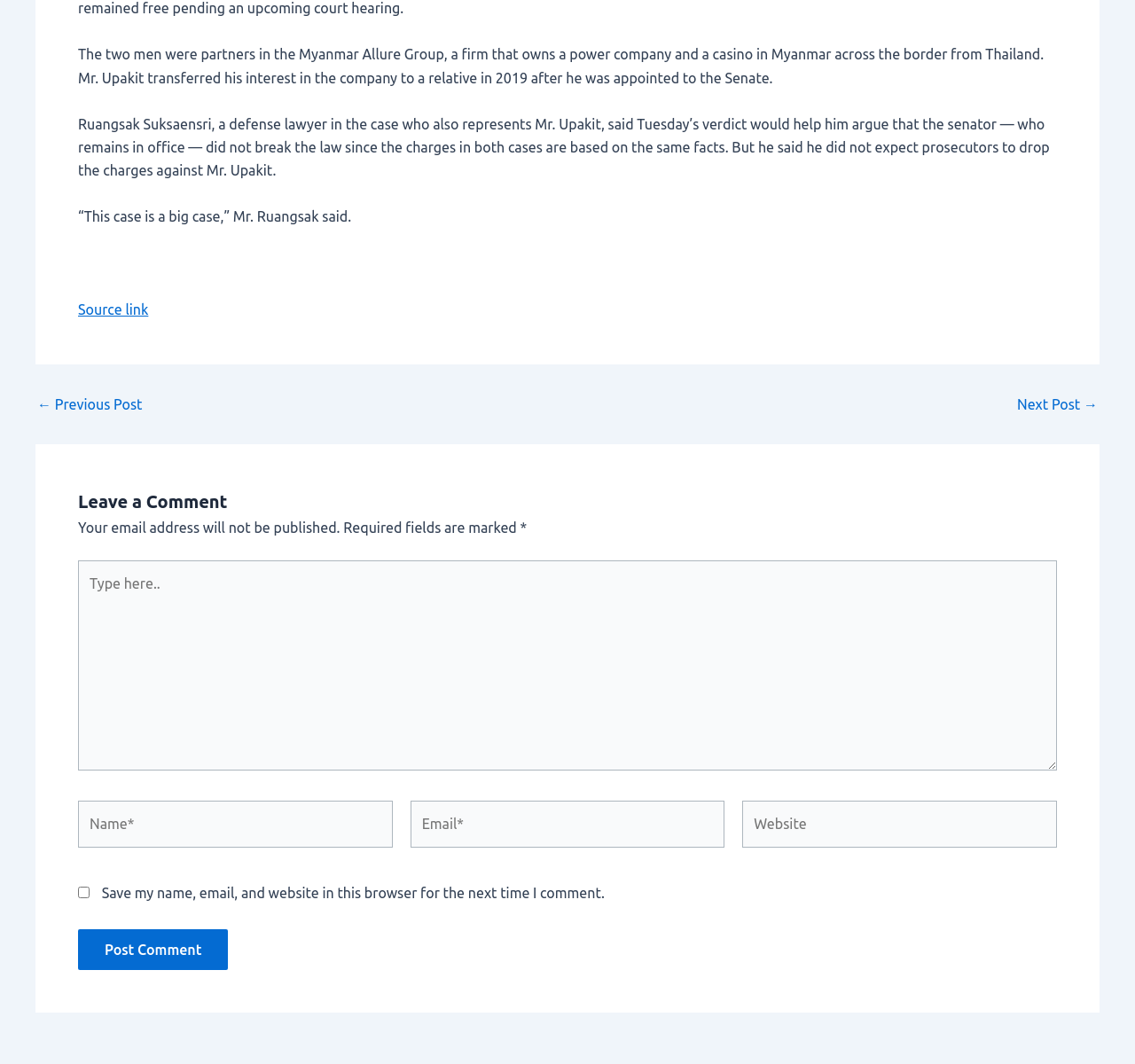Give a one-word or short phrase answer to the question: 
What is required to submit a comment?

Name and email